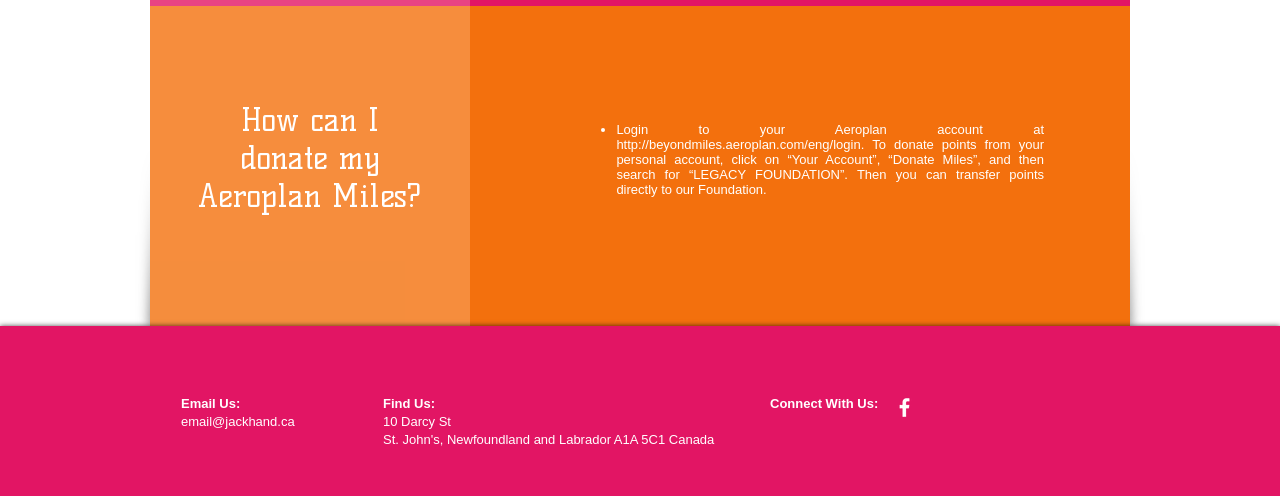What is the URL to login to Aeroplan account?
Please analyze the image and answer the question with as much detail as possible.

The URL can be found in the link element with the text 'Login to your Aeroplan account at' which is a part of the instructions on how to donate Aeroplan miles.